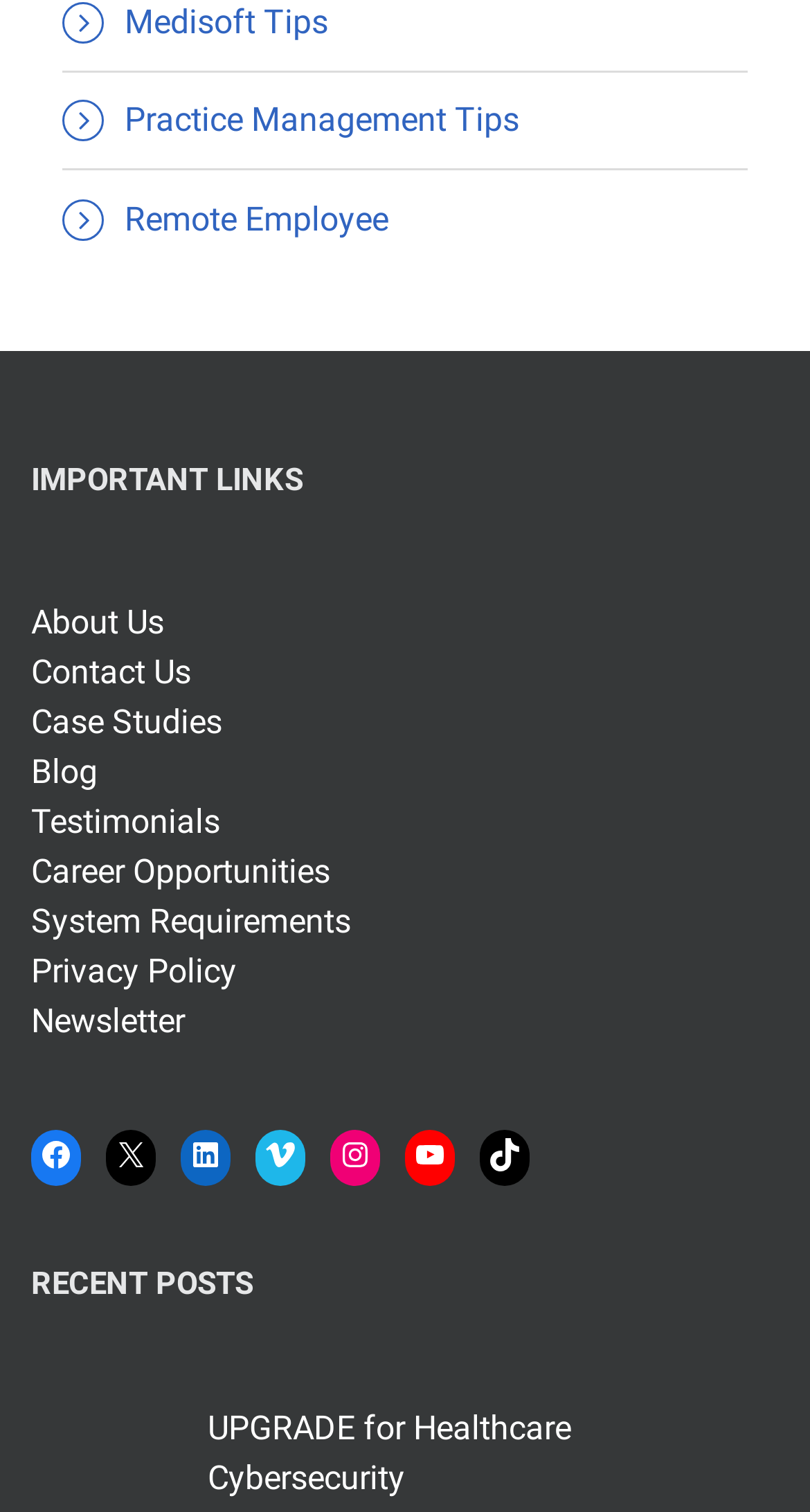Give a short answer using one word or phrase for the question:
What is the last item in the IMPORTANT LINKS section?

Newsletter